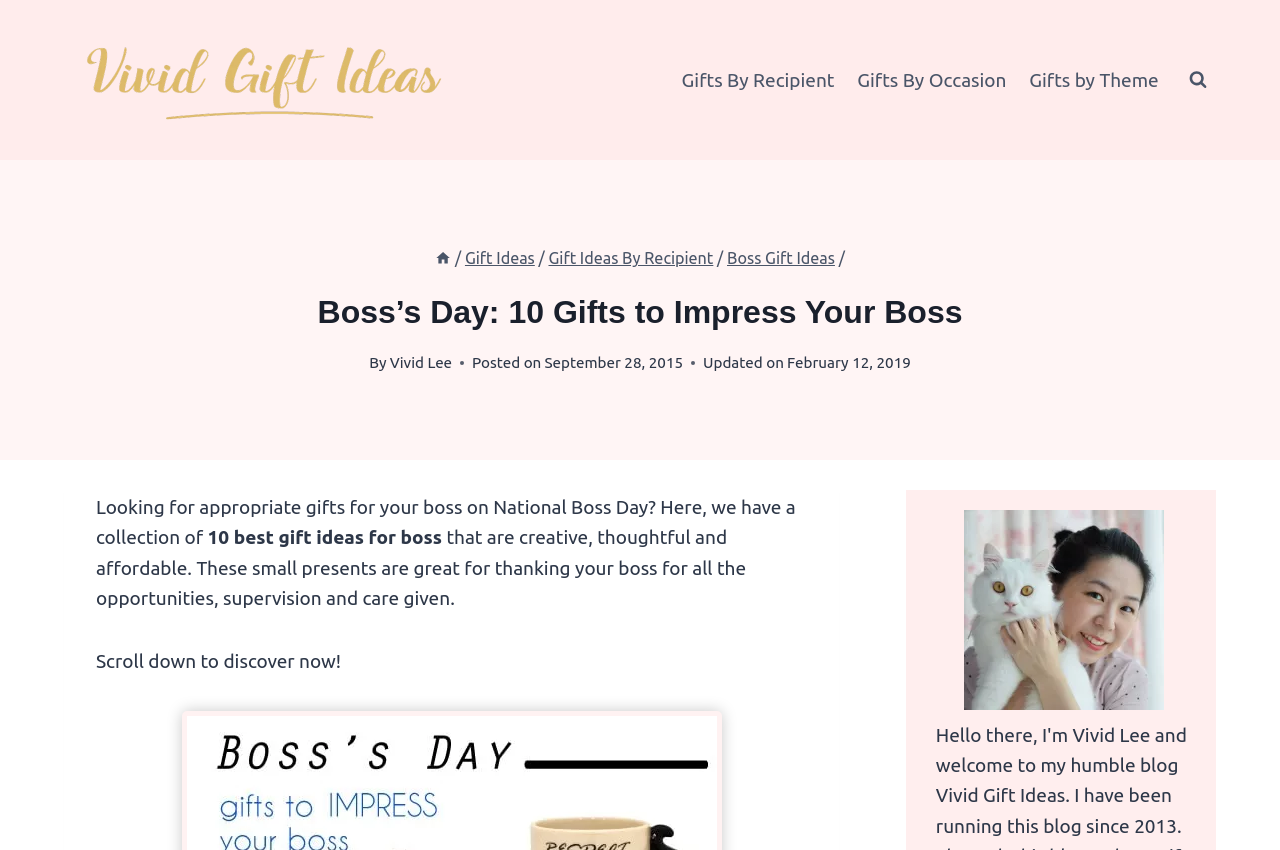Determine and generate the text content of the webpage's headline.

Boss’s Day: 10 Gifts to Impress Your Boss